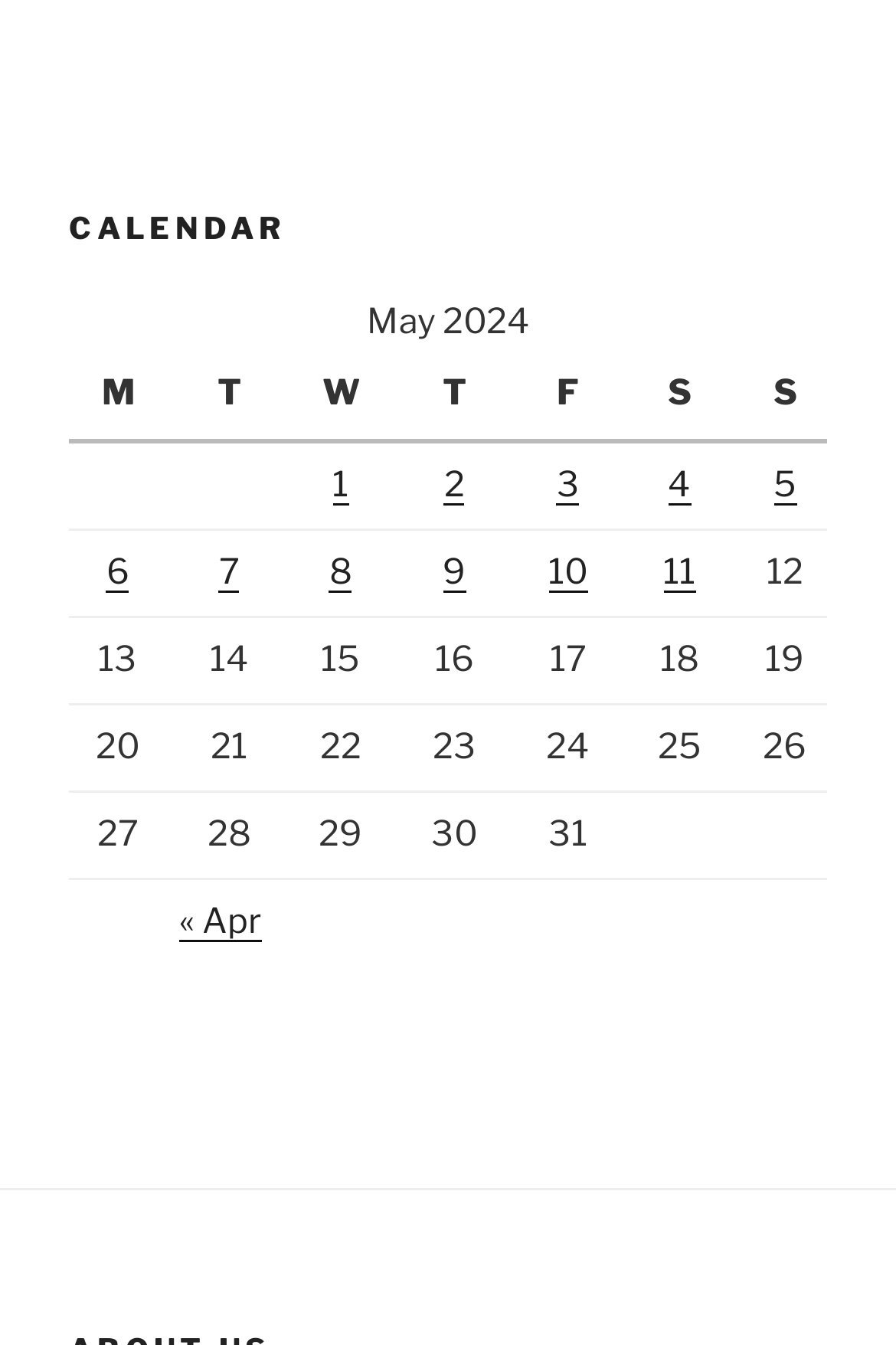Can you find the bounding box coordinates for the UI element given this description: "Links"? Provide the coordinates as four float numbers between 0 and 1: [left, top, right, bottom].

None